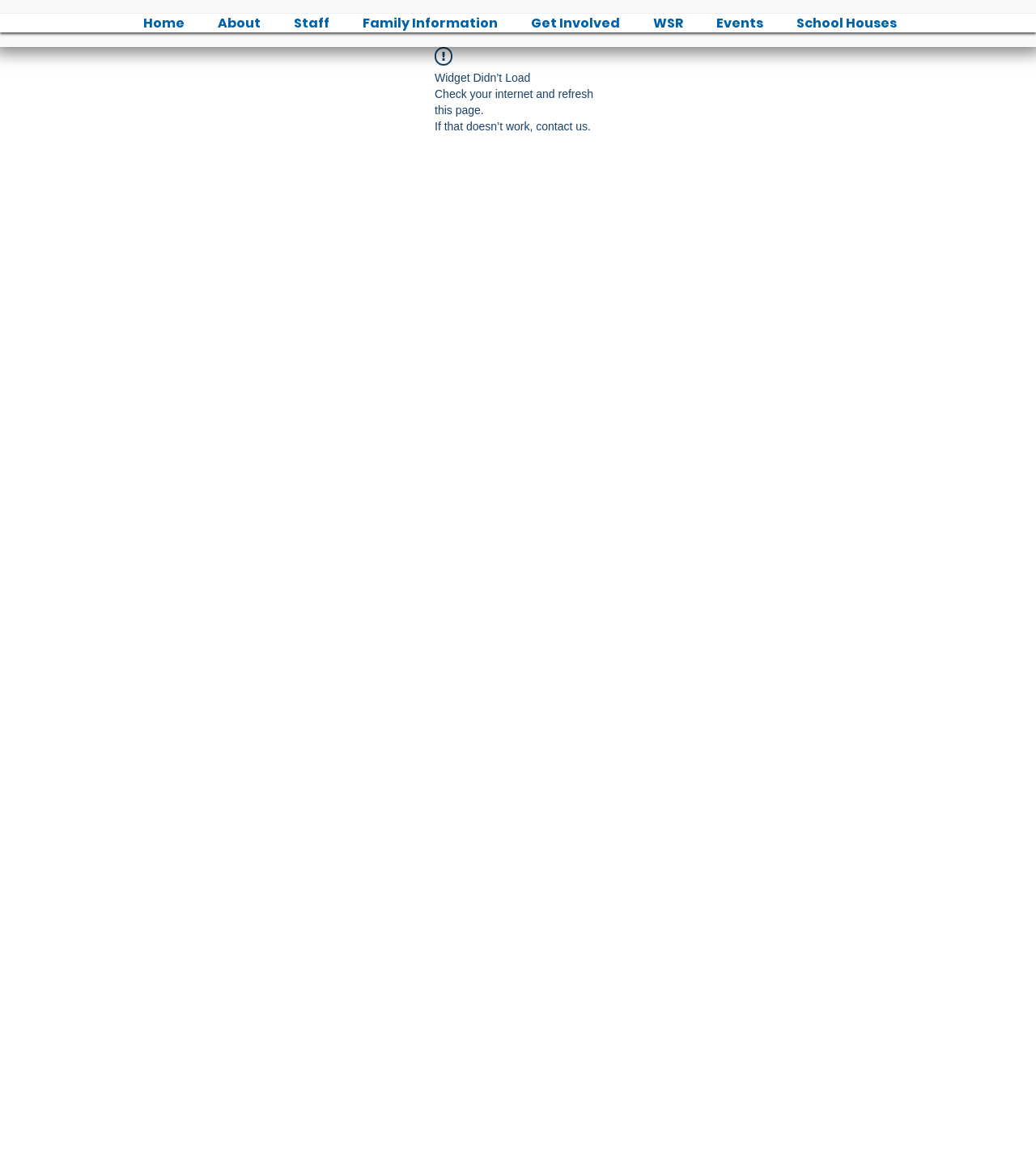What is the icon next to the 'Widget Didn’t Load' text?
Based on the visual details in the image, please answer the question thoroughly.

I looked at the image element next to the 'Widget Didn’t Load' text and found that it is an exclamation mark icon.